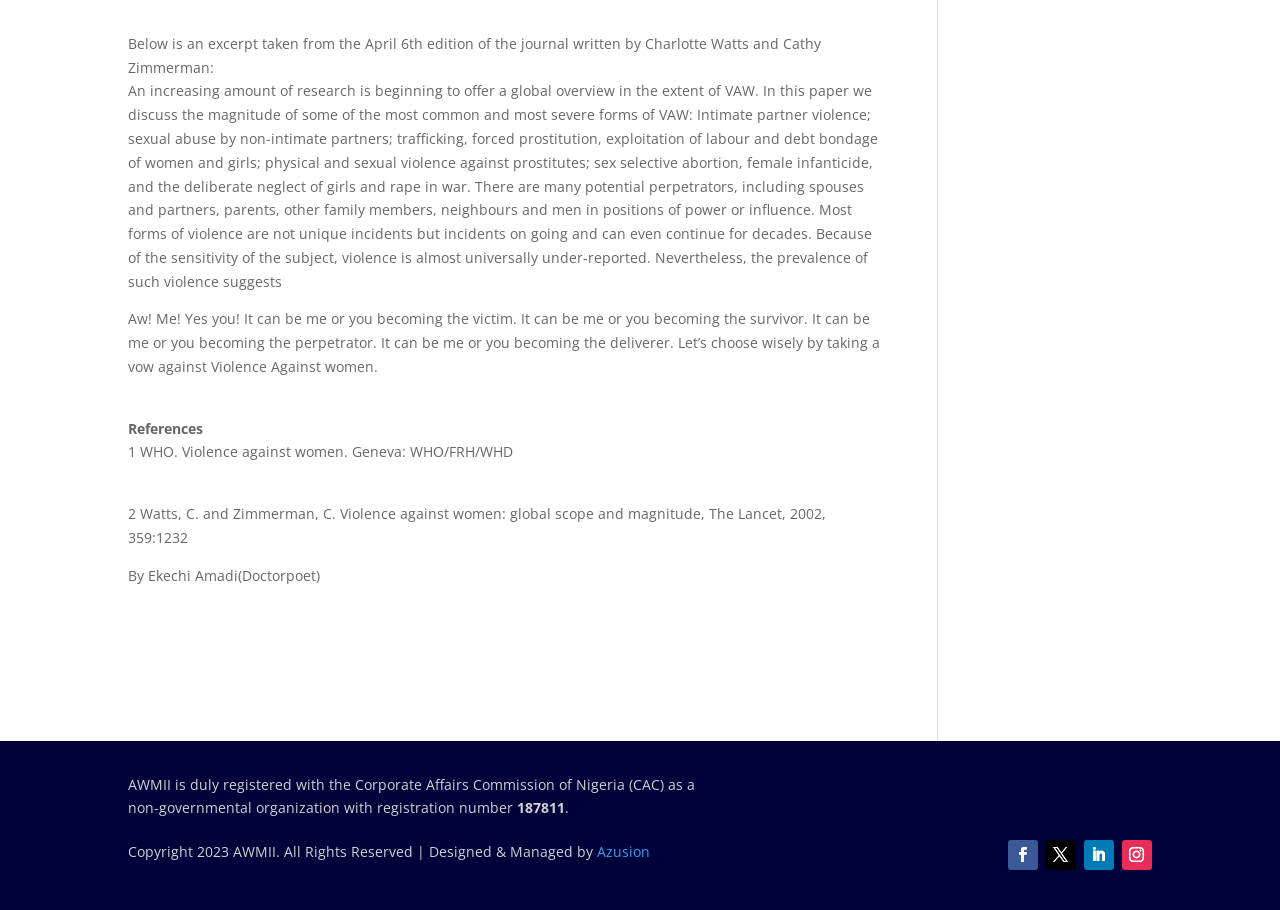What is the registration number of AWMII?
Examine the screenshot and reply with a single word or phrase.

187811